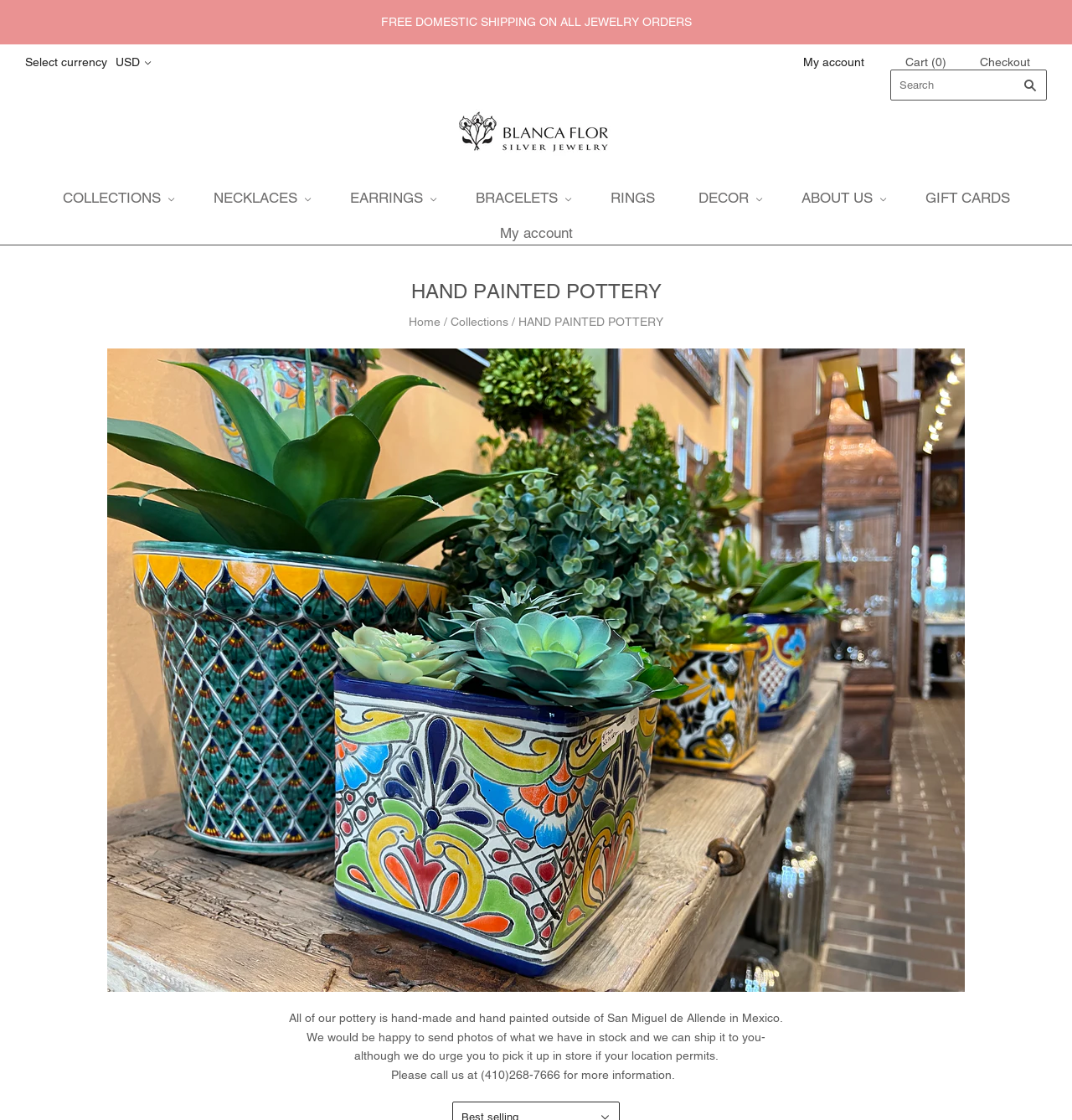Select the bounding box coordinates of the element I need to click to carry out the following instruction: "View necklaces".

[0.179, 0.155, 0.306, 0.198]